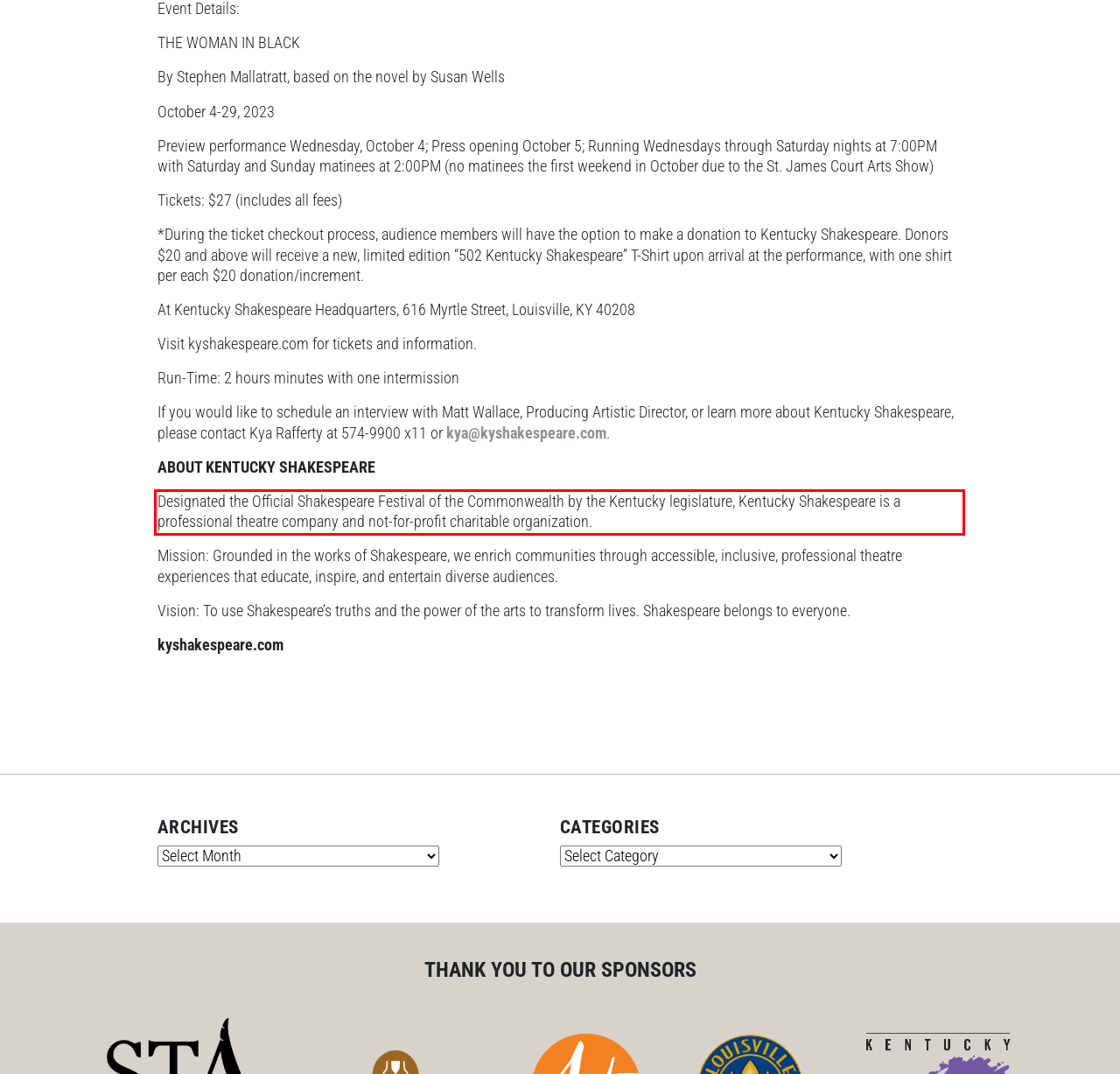You have a screenshot of a webpage where a UI element is enclosed in a red rectangle. Perform OCR to capture the text inside this red rectangle.

Designated the Official Shakespeare Festival of the Commonwealth by the Kentucky legislature, Kentucky Shakespeare is a professional theatre company and not-for-profit charitable organization.